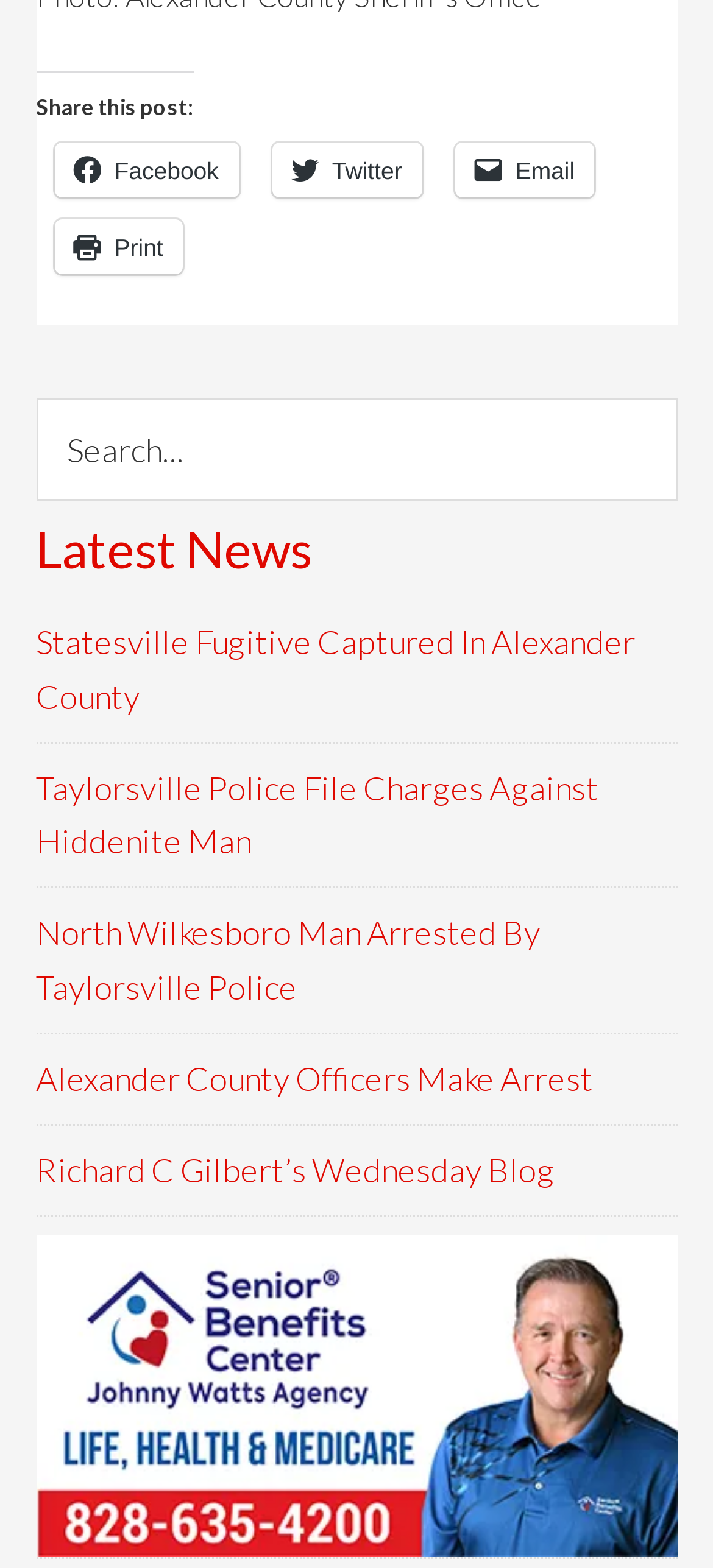Can you show the bounding box coordinates of the region to click on to complete the task described in the instruction: "Read Statesville Fugitive Captured In Alexander County"?

[0.05, 0.397, 0.891, 0.457]